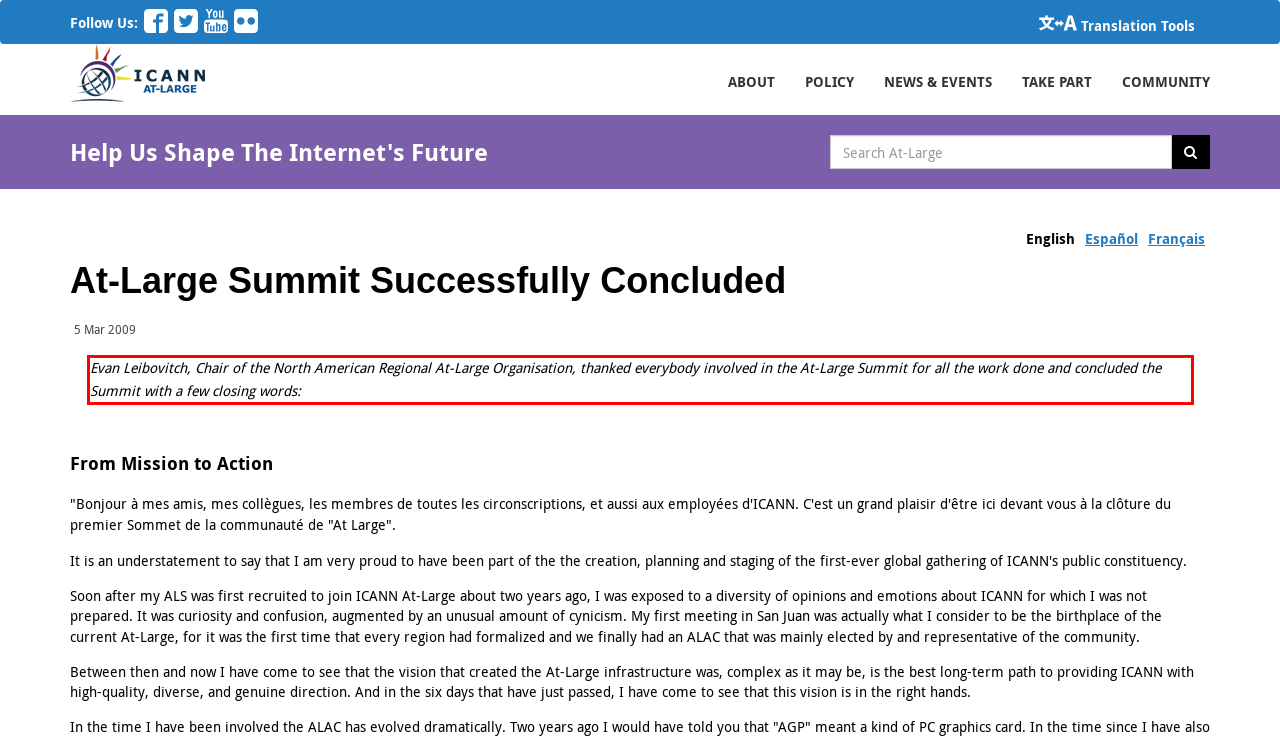You are looking at a screenshot of a webpage with a red rectangle bounding box. Use OCR to identify and extract the text content found inside this red bounding box.

Evan Leibovitch, Chair of the North American Regional At-Large Organisation, thanked everybody involved in the At-Large Summit for all the work done and concluded the Summit with a few closing words: